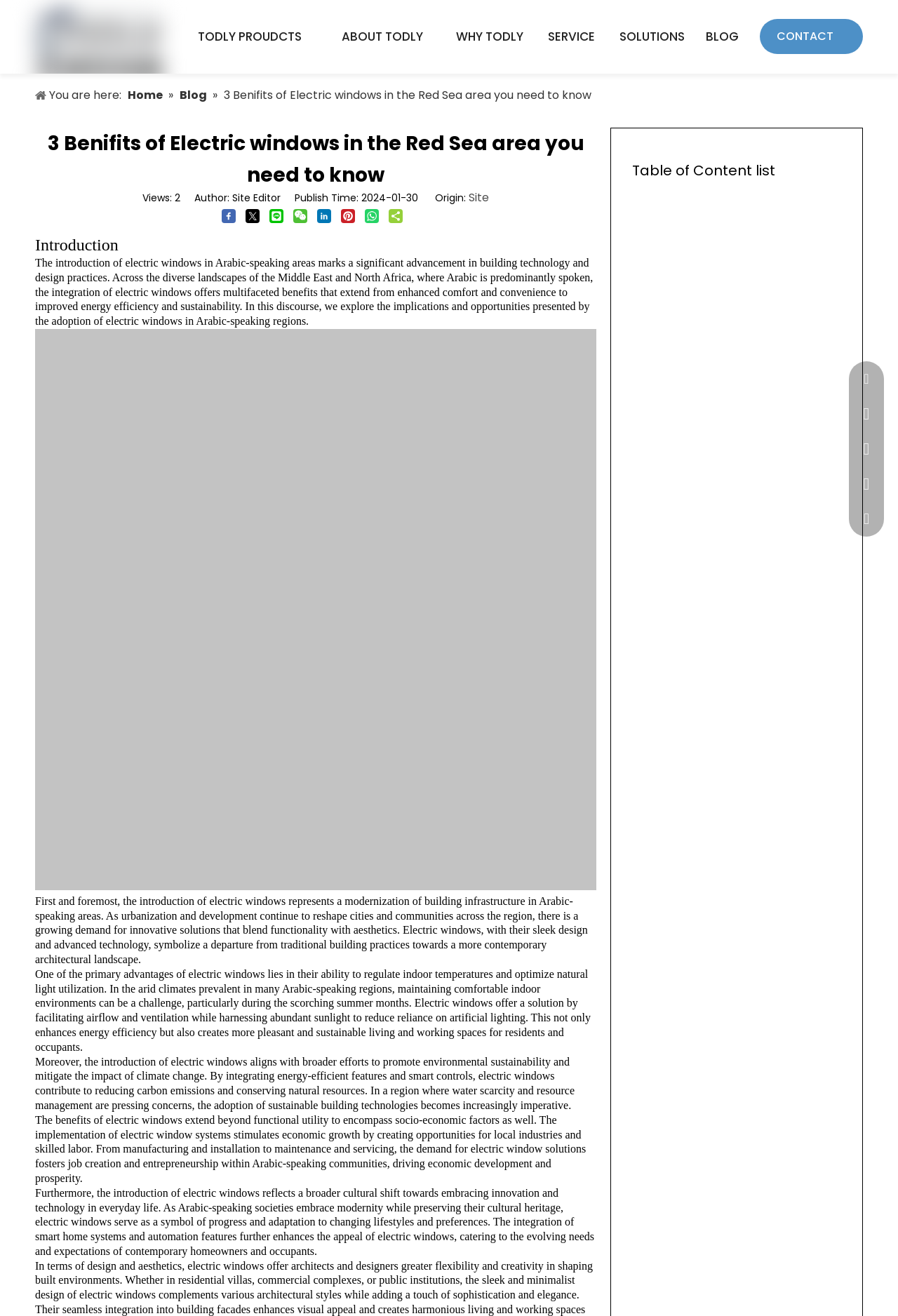What is the topic of the article?
Using the information from the image, answer the question thoroughly.

I analyzed the content of the article and found that it discusses the benefits of electric windows in Arabic-speaking areas, so the topic of the article is electric windows.